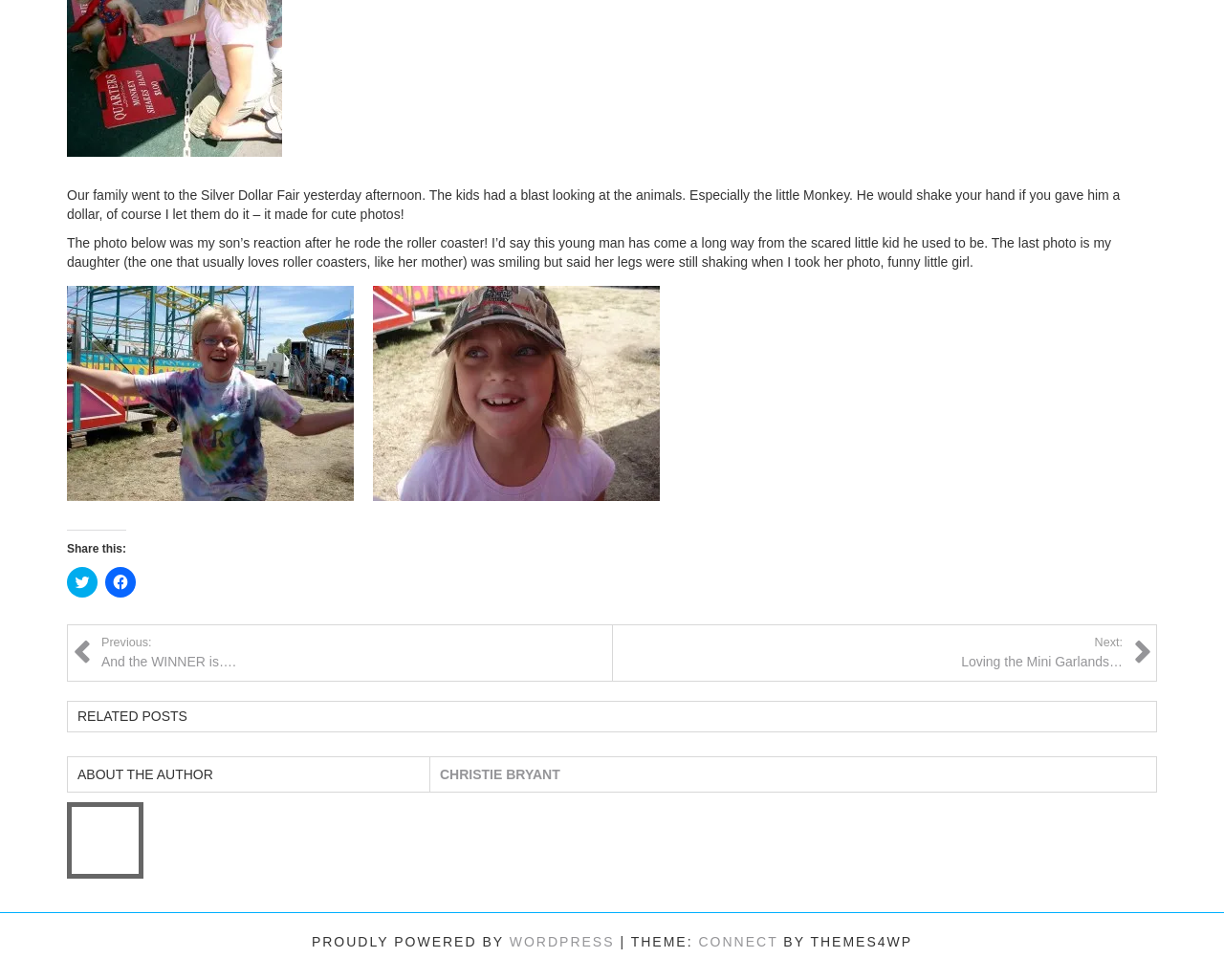Please specify the bounding box coordinates of the clickable region necessary for completing the following instruction: "Learn more about Individuals". The coordinates must consist of four float numbers between 0 and 1, i.e., [left, top, right, bottom].

None